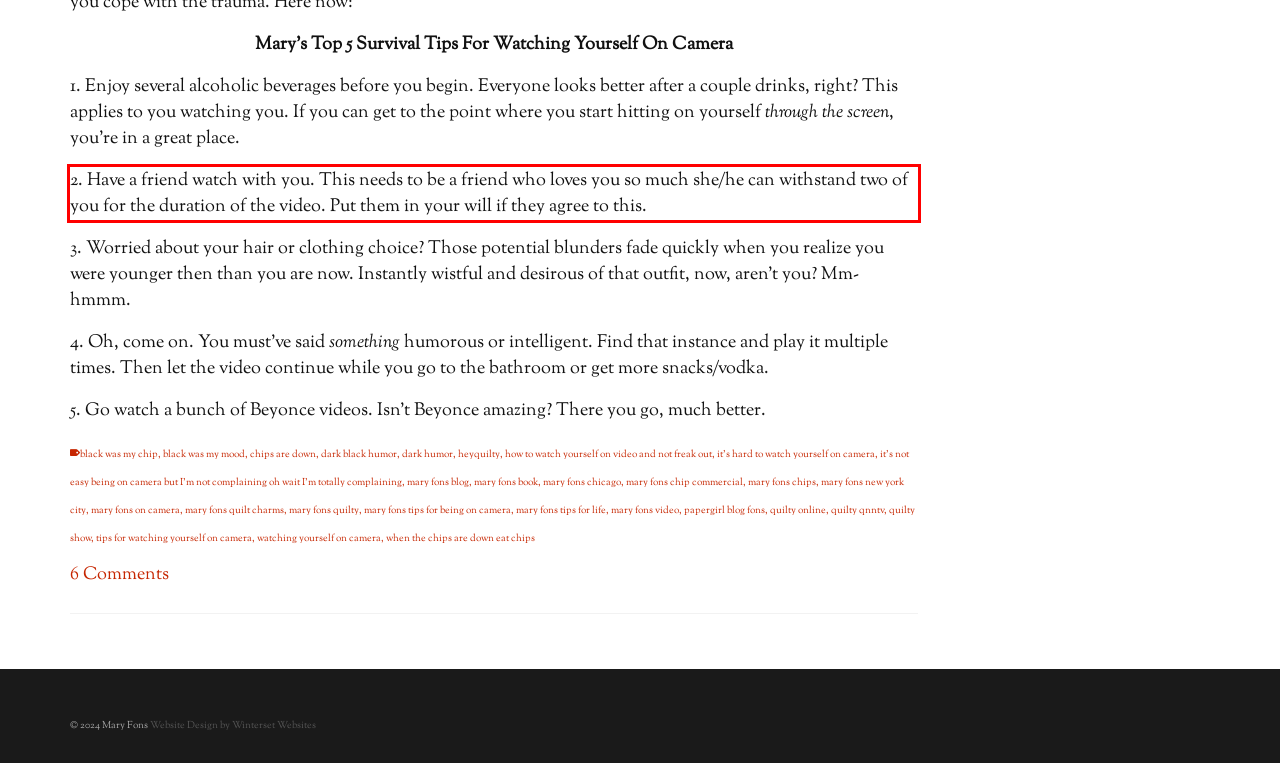From the given screenshot of a webpage, identify the red bounding box and extract the text content within it.

2. Have a friend watch with you. This needs to be a friend who loves you so much she/he can withstand two of you for the duration of the video. Put them in your will if they agree to this.